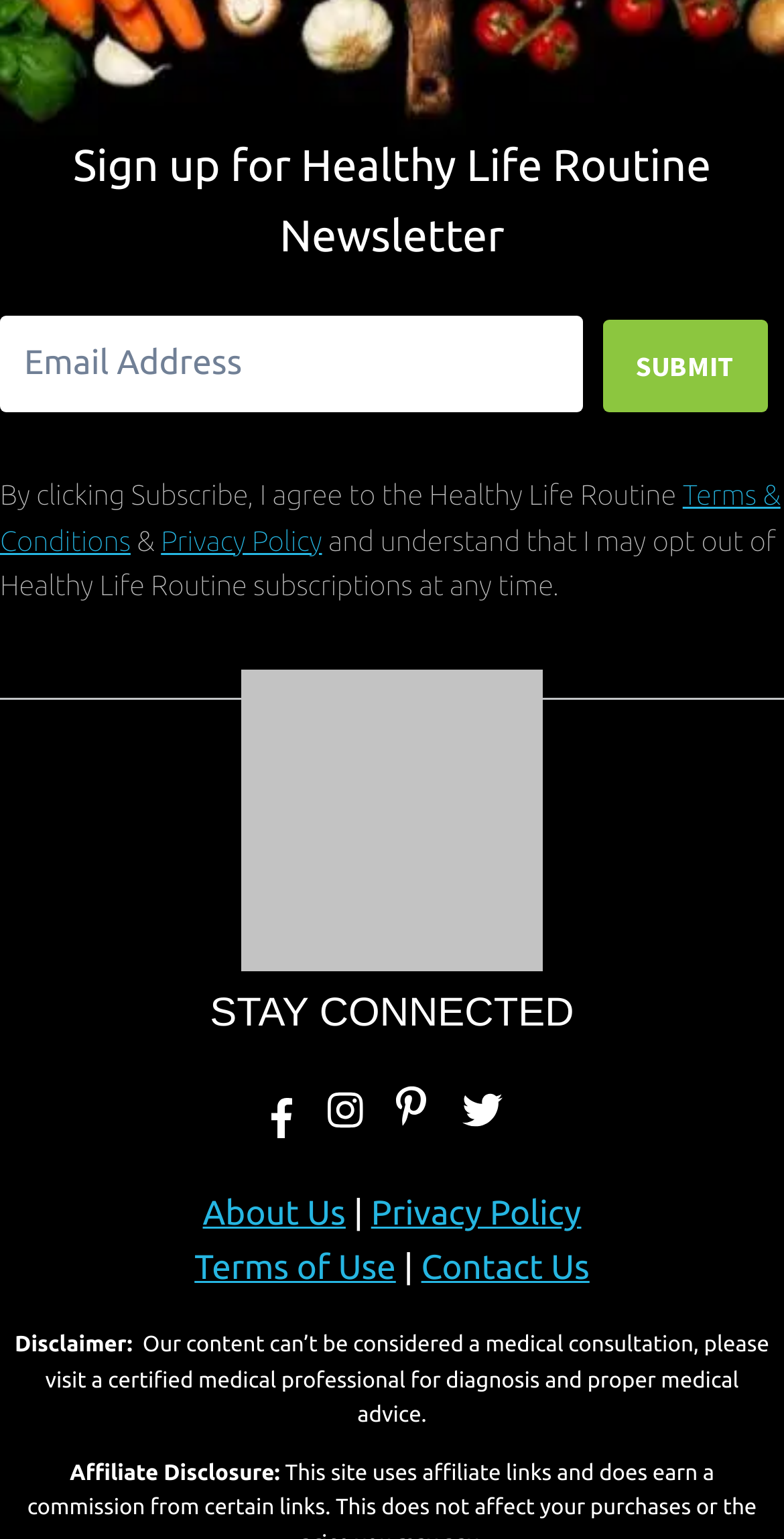Identify the bounding box for the given UI element using the description provided. Coordinates should be in the format (top-left x, top-left y, bottom-right x, bottom-right y) and must be between 0 and 1. Here is the description: alt="healthy lifestyle guide"

[0.308, 0.434, 0.692, 0.63]